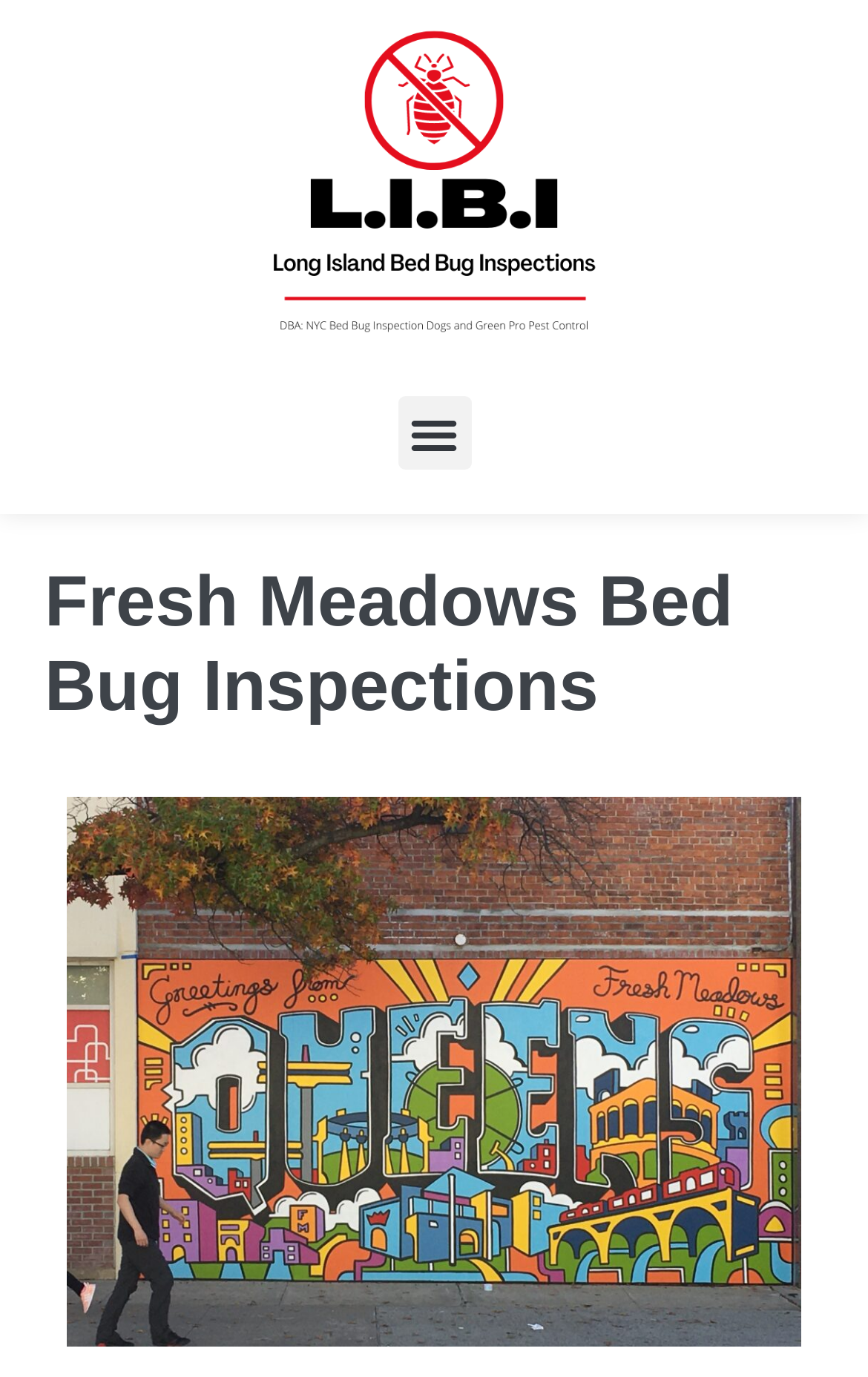Mark the bounding box of the element that matches the following description: "GETTING PREGNANT".

None